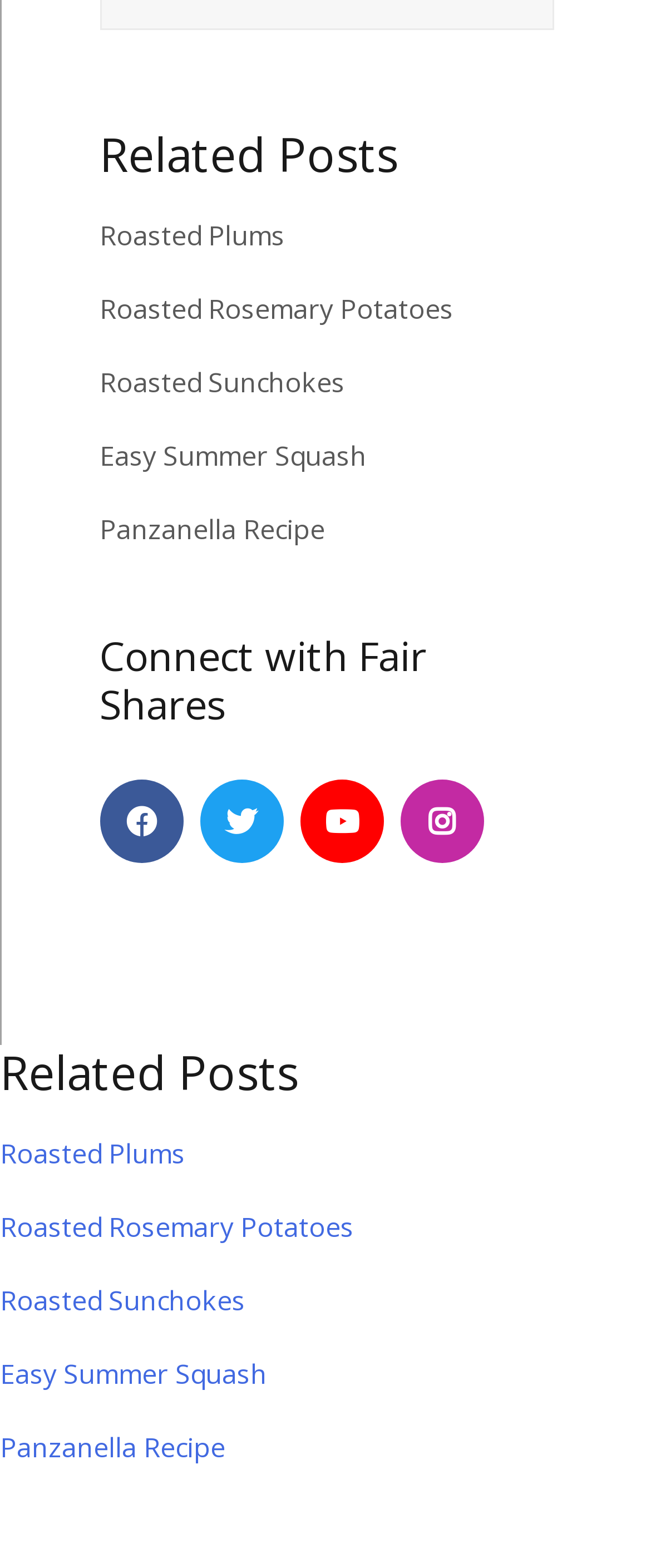What is the first related post?
Answer the question with just one word or phrase using the image.

Roasted Plums